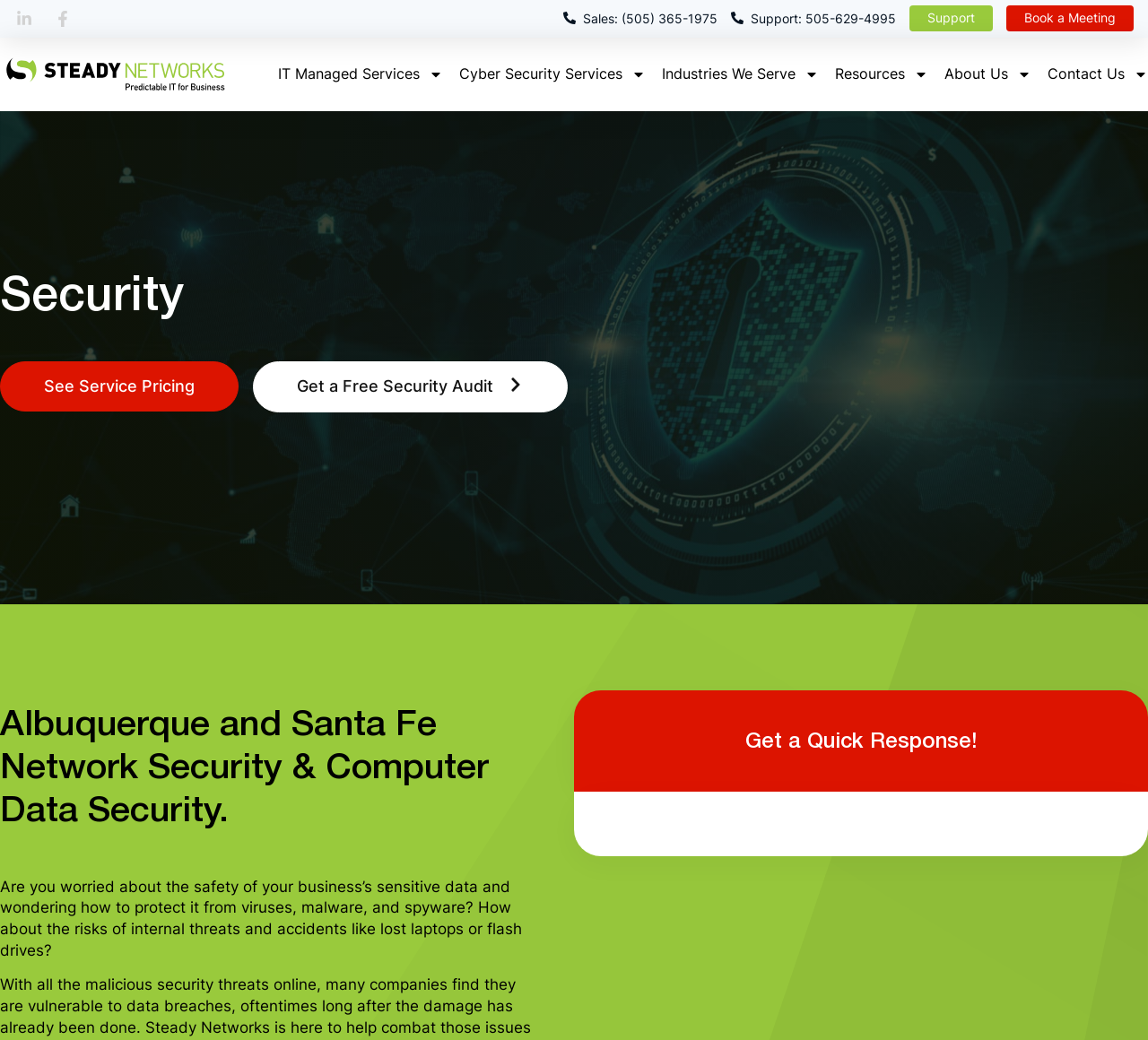Select the bounding box coordinates of the element I need to click to carry out the following instruction: "Click the 'Book a Meeting' link".

[0.877, 0.005, 0.987, 0.03]